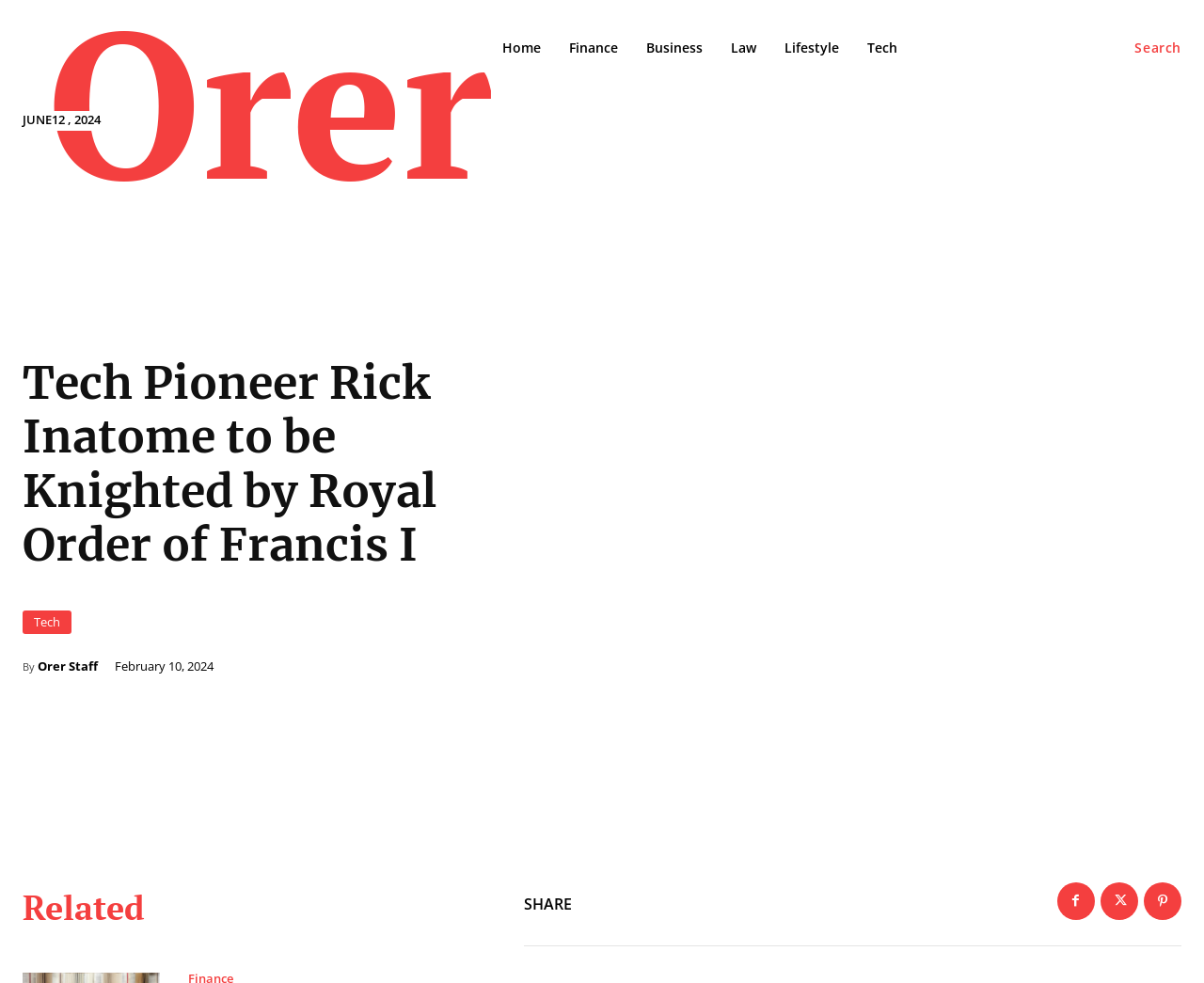What is the position of the image in the article?
Answer the question based on the image using a single word or a brief phrase.

Right side